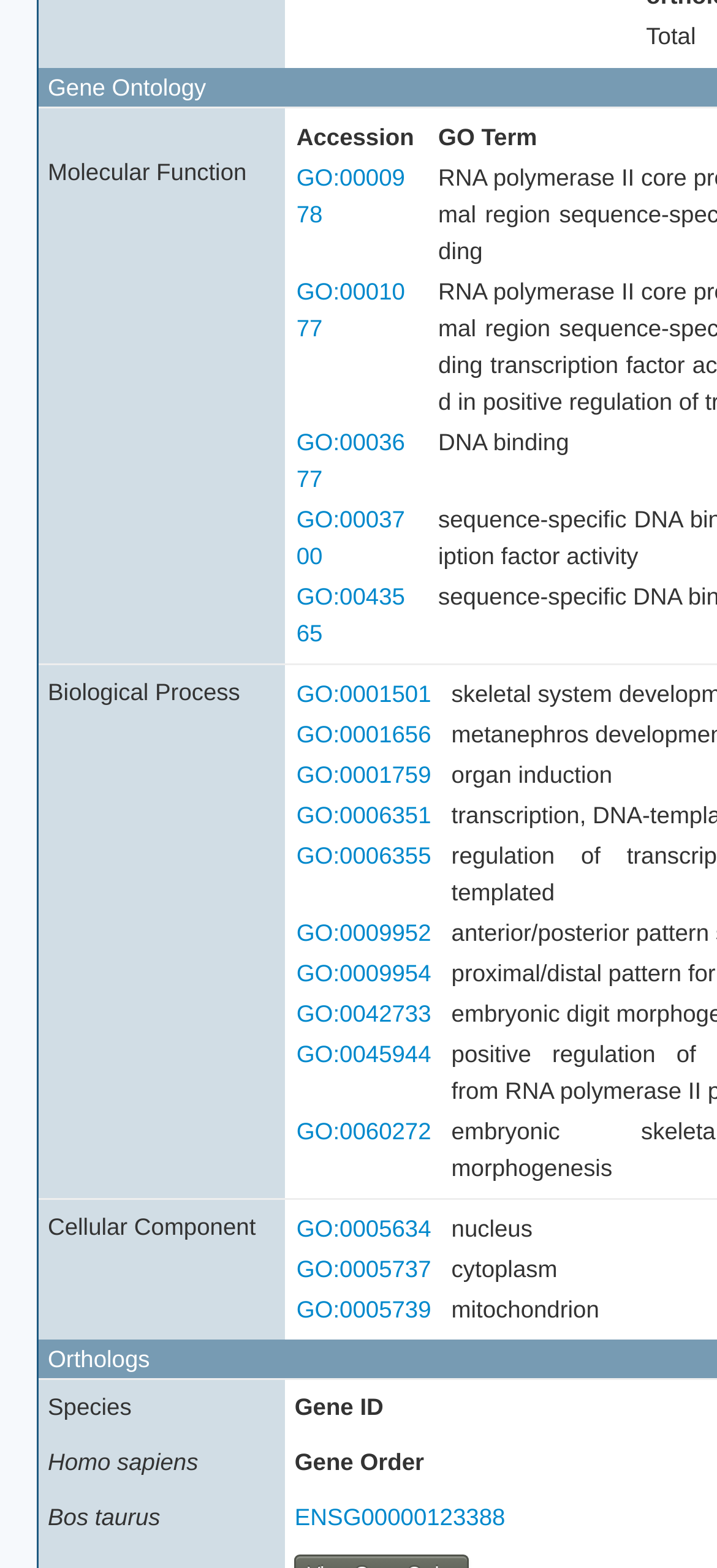Please identify the bounding box coordinates of the element I should click to complete this instruction: 'click on Molecular Function'. The coordinates should be given as four float numbers between 0 and 1, like this: [left, top, right, bottom].

[0.054, 0.068, 0.398, 0.423]